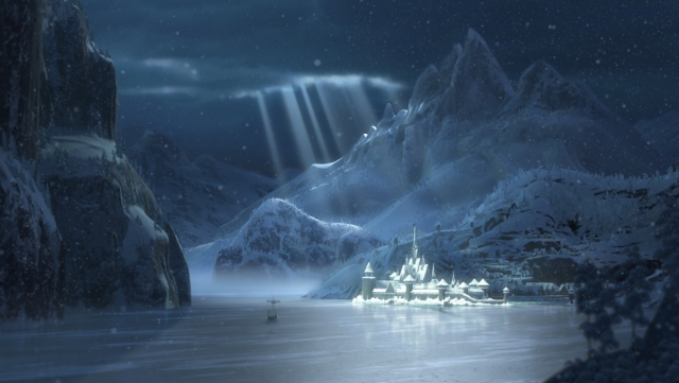Provide an in-depth description of all elements within the image.

The image depicts a stunning winter landscape inspired by Disney's "Frozen," showcasing a serene town nestled in a snowy setting. In the background, majestic mountains rise sharply, their peaks illuminated by beams of light piercing through a cloudy sky, creating a magical atmosphere. The foreground features a calm, frozen lake that reflects the icy surroundings, while the quaint town on the shore is characterized by quaint architecture, subtly glowing under the soft light. This picturesque scene captures the essence of the film, highlighting its enchanting portrayal of an eternal winter world, where characters embark on a quest to restore summer. The scene is a testament to the film's Norwegian influences, as it incorporates elements reminiscent of Norway's iconic landscapes.